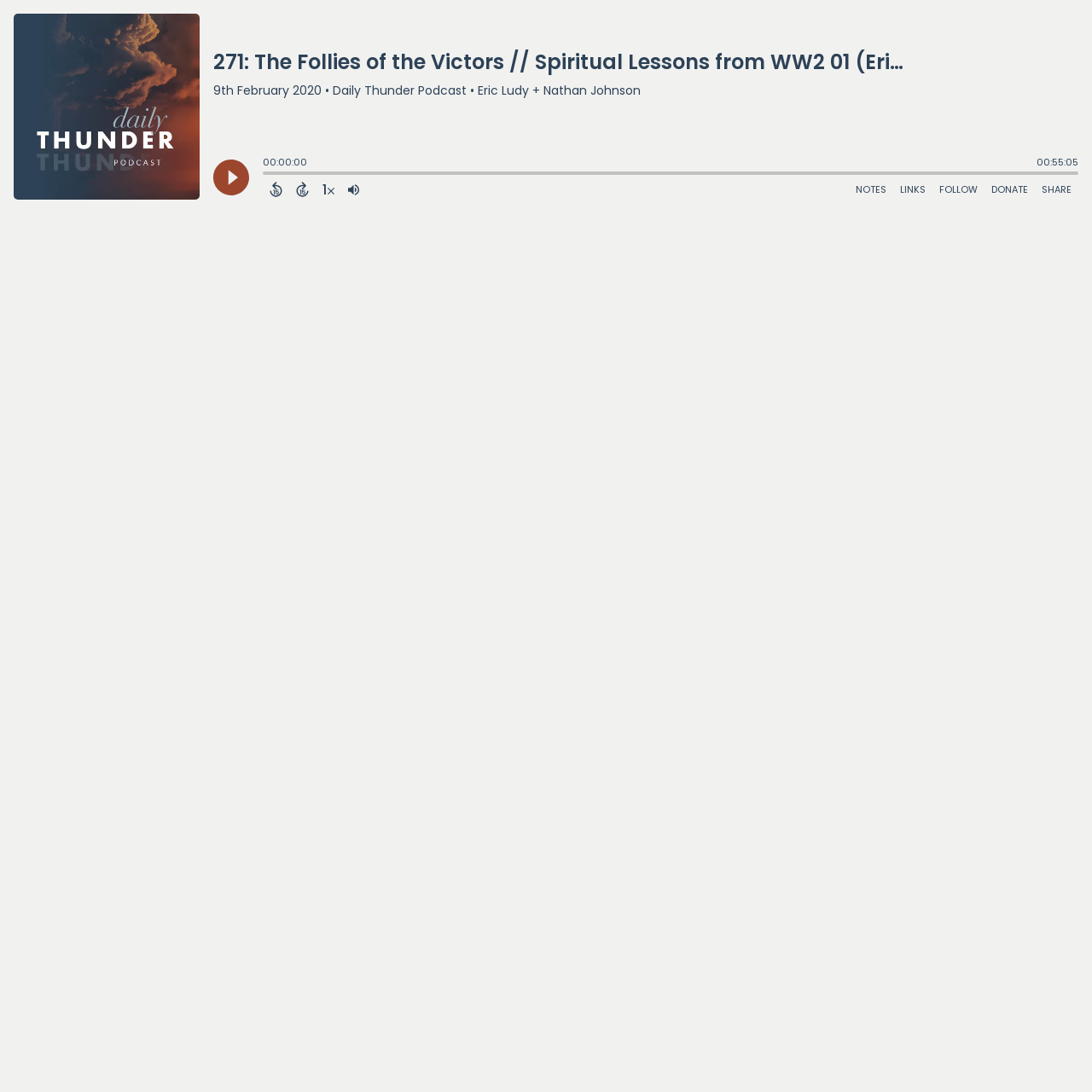Analyze the image and provide a detailed answer to the question: What is the length of the episode?

I found the length of the episode by looking at the static text element with the content '00:55:05' which is located near the top of the webpage and is described as 'Episode length'.